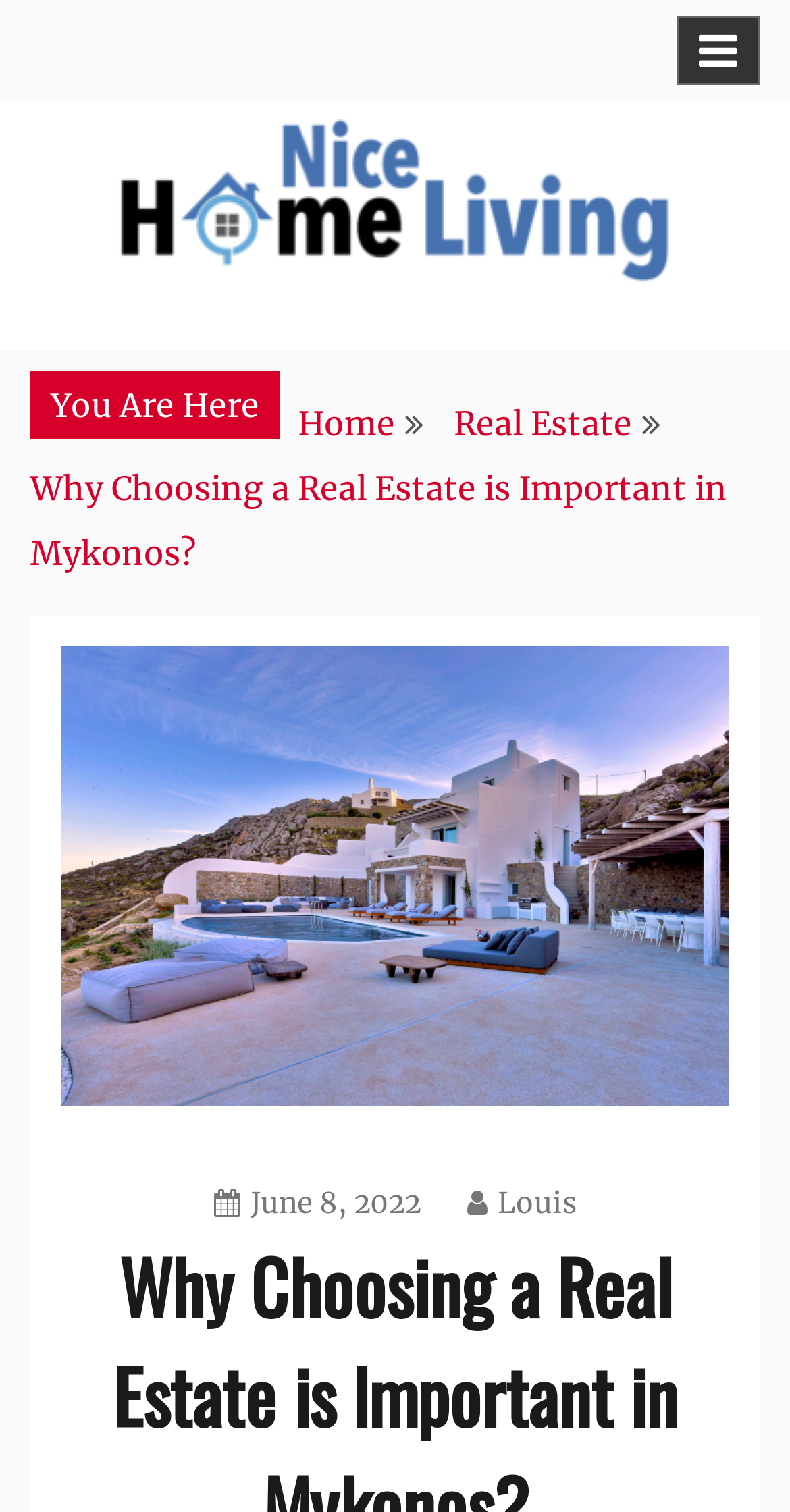Determine the webpage's heading and output its text content.

Why Choosing a Real Estate is Important in Mykonos?